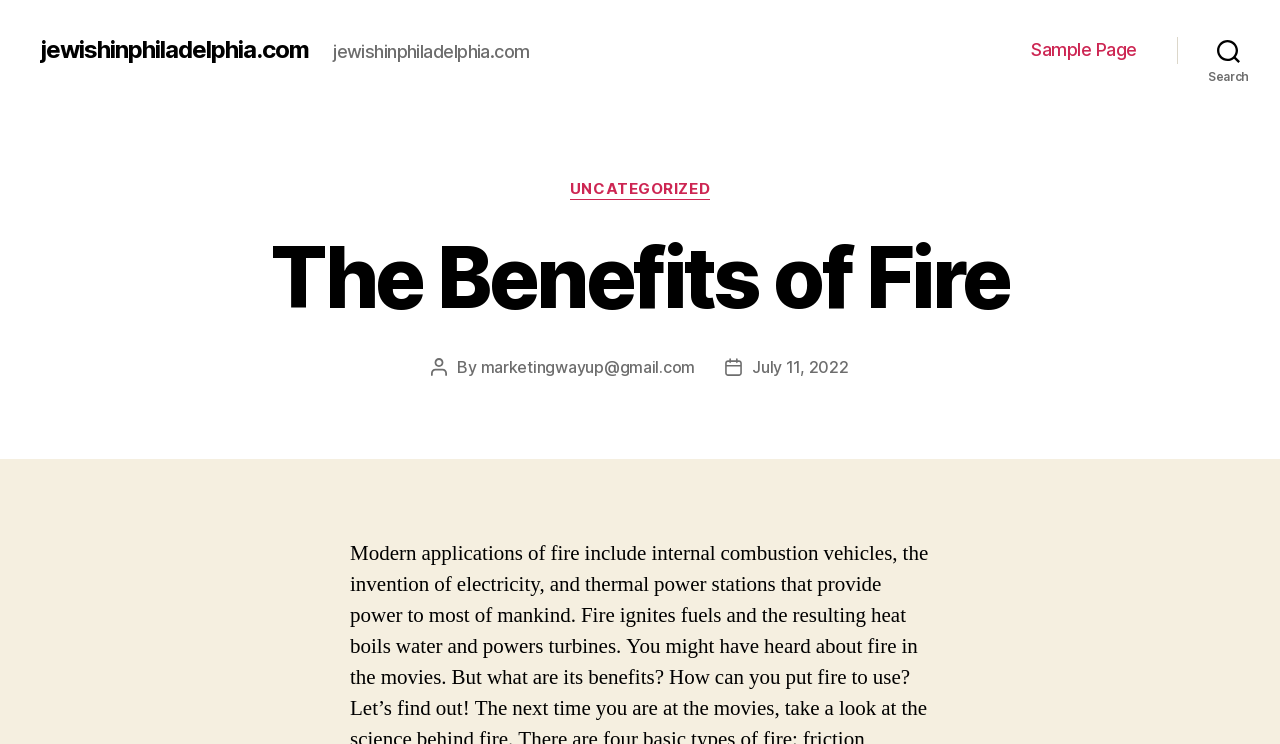Determine the bounding box coordinates in the format (top-left x, top-left y, bottom-right x, bottom-right y). Ensure all values are floating point numbers between 0 and 1. Identify the bounding box of the UI element described by: Chesapeake Bay Magazine

None